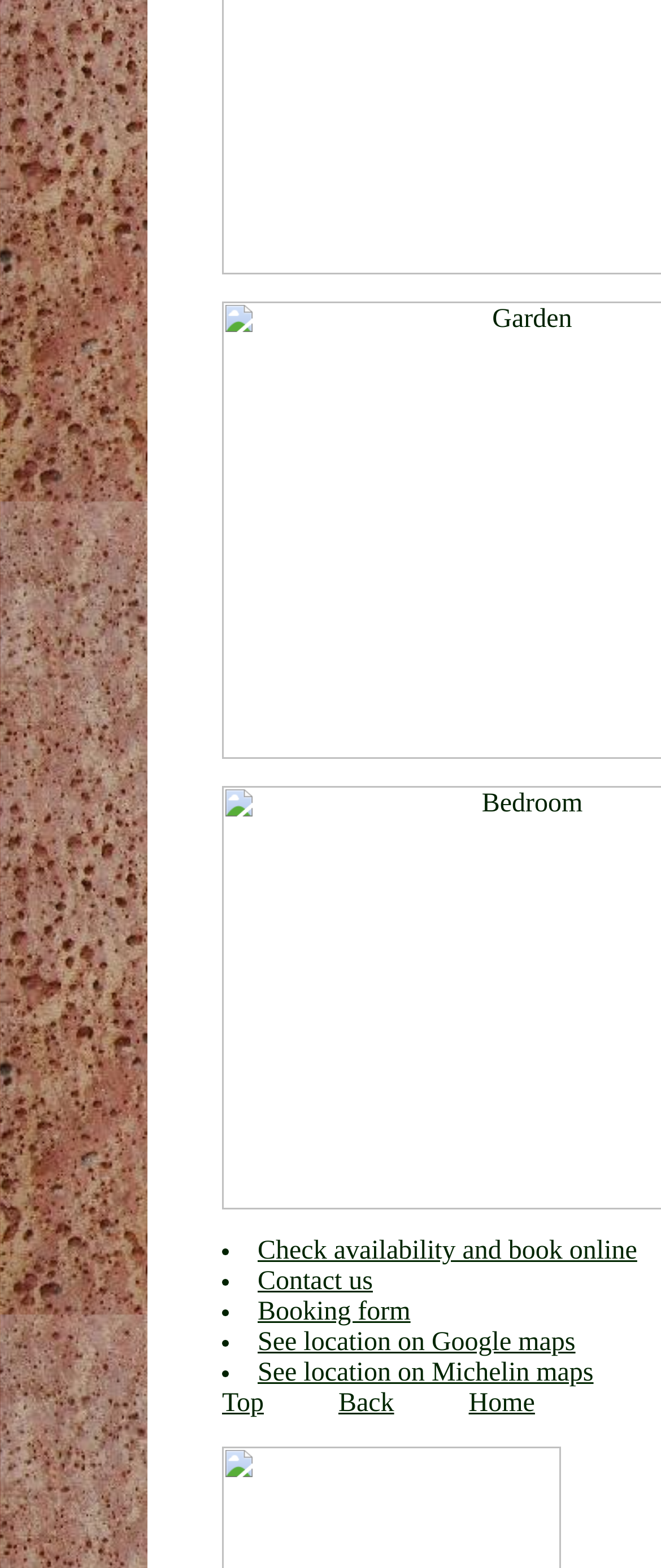Please identify the bounding box coordinates of the clickable region that I should interact with to perform the following instruction: "Check availability and book online". The coordinates should be expressed as four float numbers between 0 and 1, i.e., [left, top, right, bottom].

[0.39, 0.789, 0.964, 0.807]